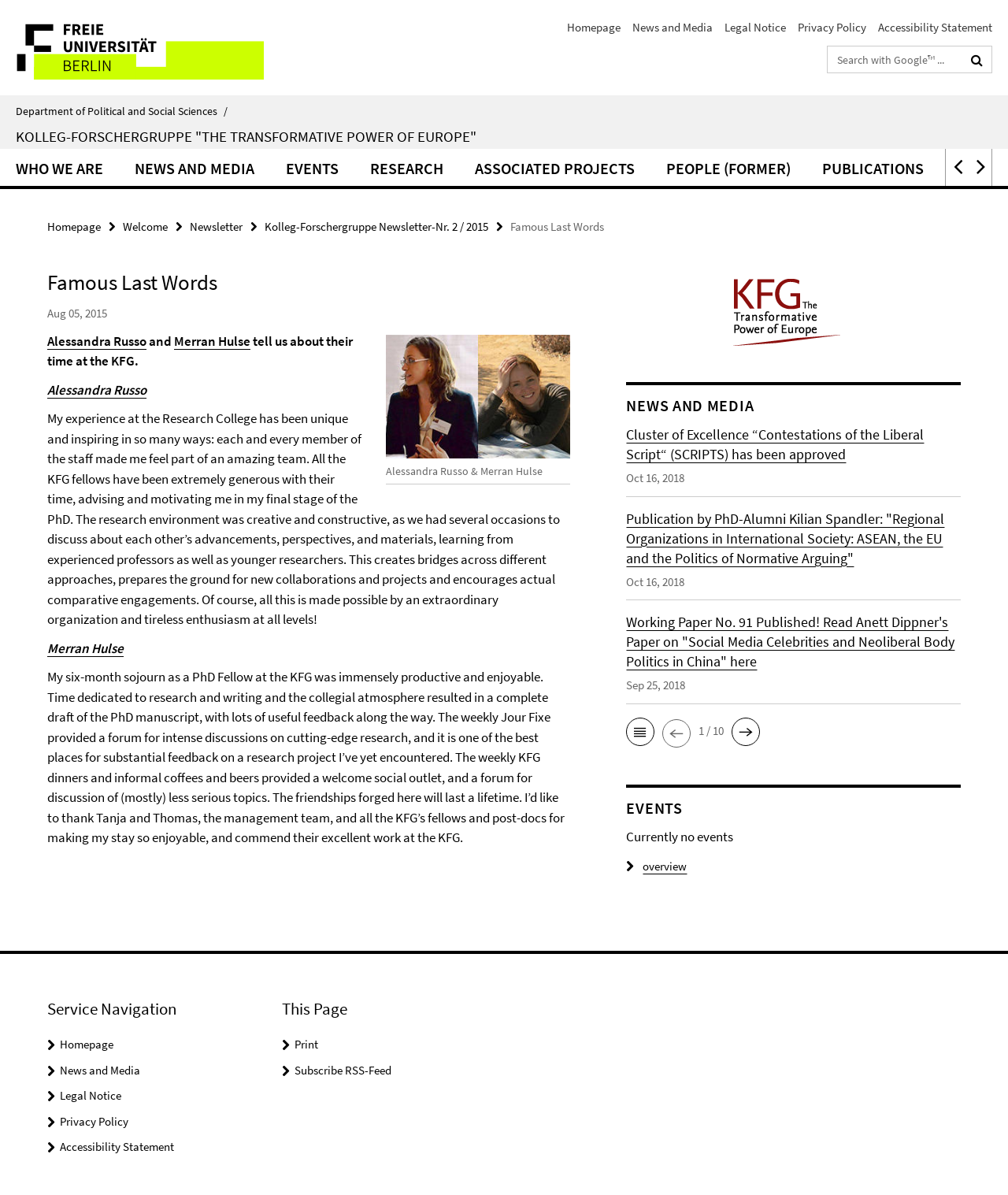What is the name of the cluster of excellence that has been approved?
Please give a detailed and elaborate answer to the question.

The name of the cluster of excellence can be found in the link 'Cluster of Excellence “Contestations of the Liberal Script“ (SCRIPTS) has been approved Oct 16, 2018' which is located in the 'NEWS AND MEDIA' section.